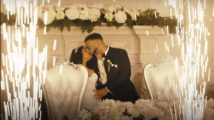Describe the image thoroughly, including all noticeable details.

In this heartwarming scene, a couple shares a tender kiss during their wedding celebration, beautifully framed by an enchanting backdrop. They sit gracefully in ornate, silver thrones adorned with vibrant floral arrangements that enhance the romantic ambiance. The moment is further illuminated by sparkling effects, creating an atmosphere of joy and celebration. This image captures the essence of a memorable event, emphasizing love and connection in a stunning setting.